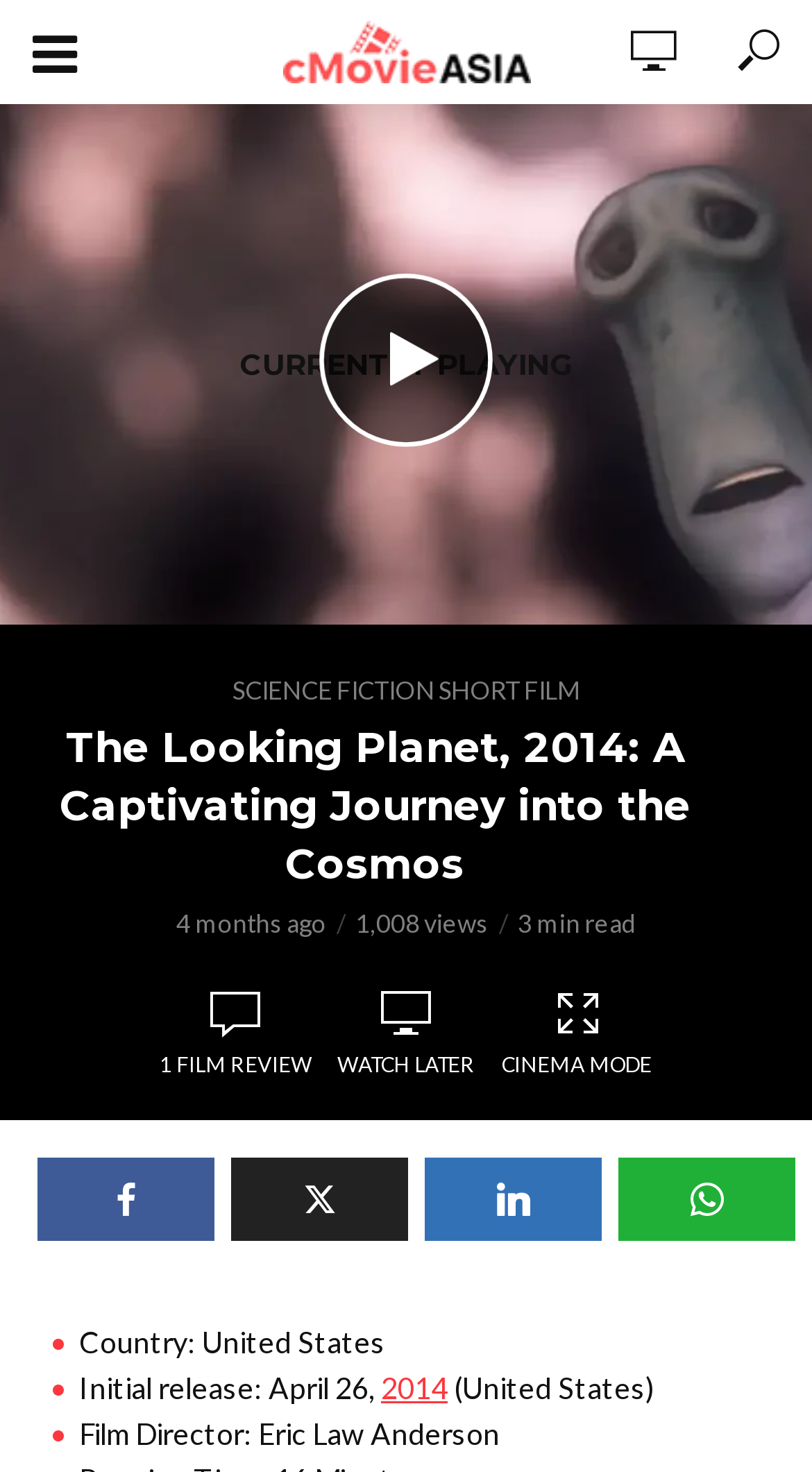Find the bounding box coordinates of the clickable element required to execute the following instruction: "go to home page". Provide the coordinates as four float numbers between 0 and 1, i.e., [left, top, right, bottom].

[0.0, 0.113, 0.8, 0.167]